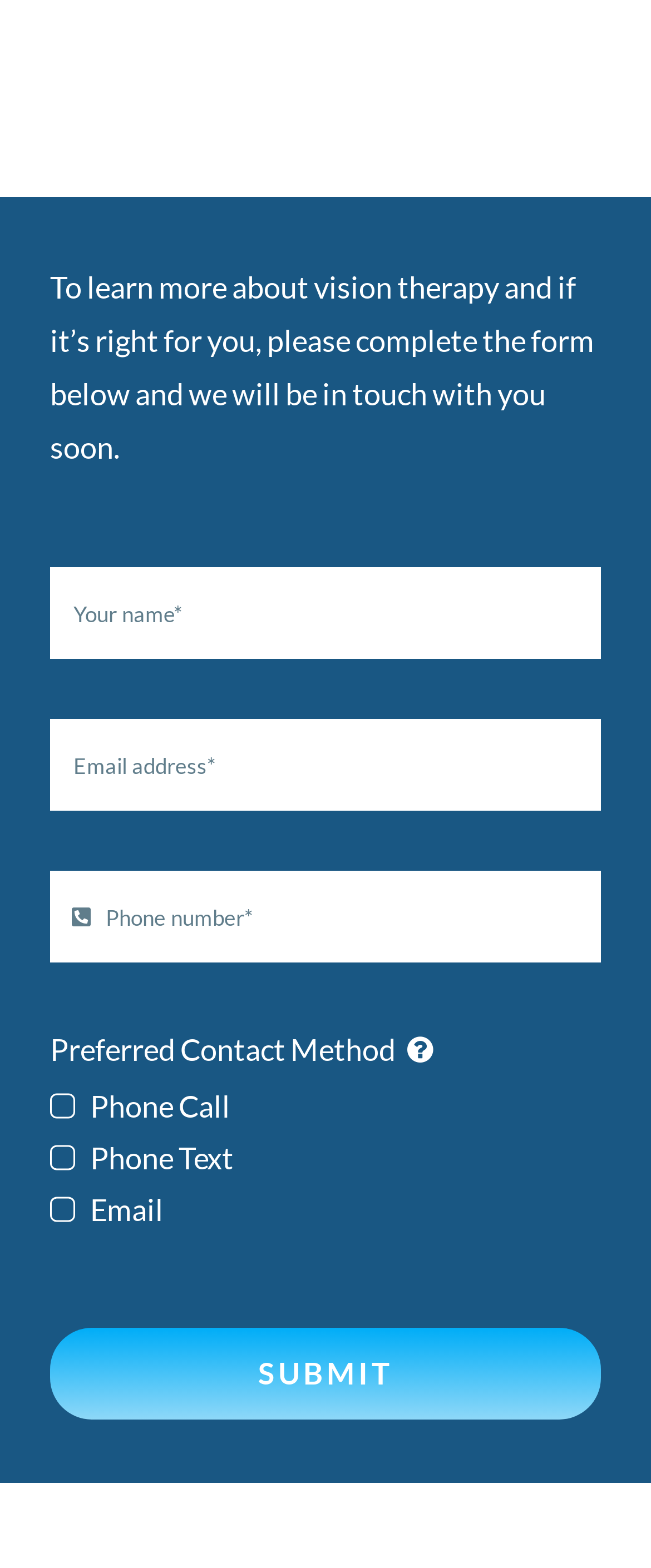What is the label of the first textbox?
Analyze the image and provide a thorough answer to the question.

The first textbox has a label 'Your name*' which indicates that it is a required field for users to input their name.